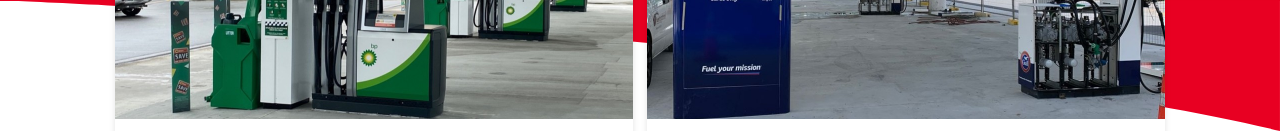Generate a comprehensive caption that describes the image.

This image showcases a fuel station, featuring multiple fuel dispensers prominently displayed. On the left side, a green fuel pump with the BP logo is visible alongside a white pump. Both dispensers are equipped with multiple hoses, indicating the variety of fuel options available. The flooring is a smooth concrete surface, reflecting the operational nature of the station. On the right side, another fuel dispenser can be seen, designed in a blue color scheme with branding that promotes the fuel company's service message, “Fuel your mission.” The overall setup represents the collaboration with leading energy suppliers, reflecting the company’s commitment to providing quality services to its clients in New Zealand. The image is part of a larger context showcasing recent projects and partnerships in the fuel industry, highlighting the company's extensive network and satisfied clients.